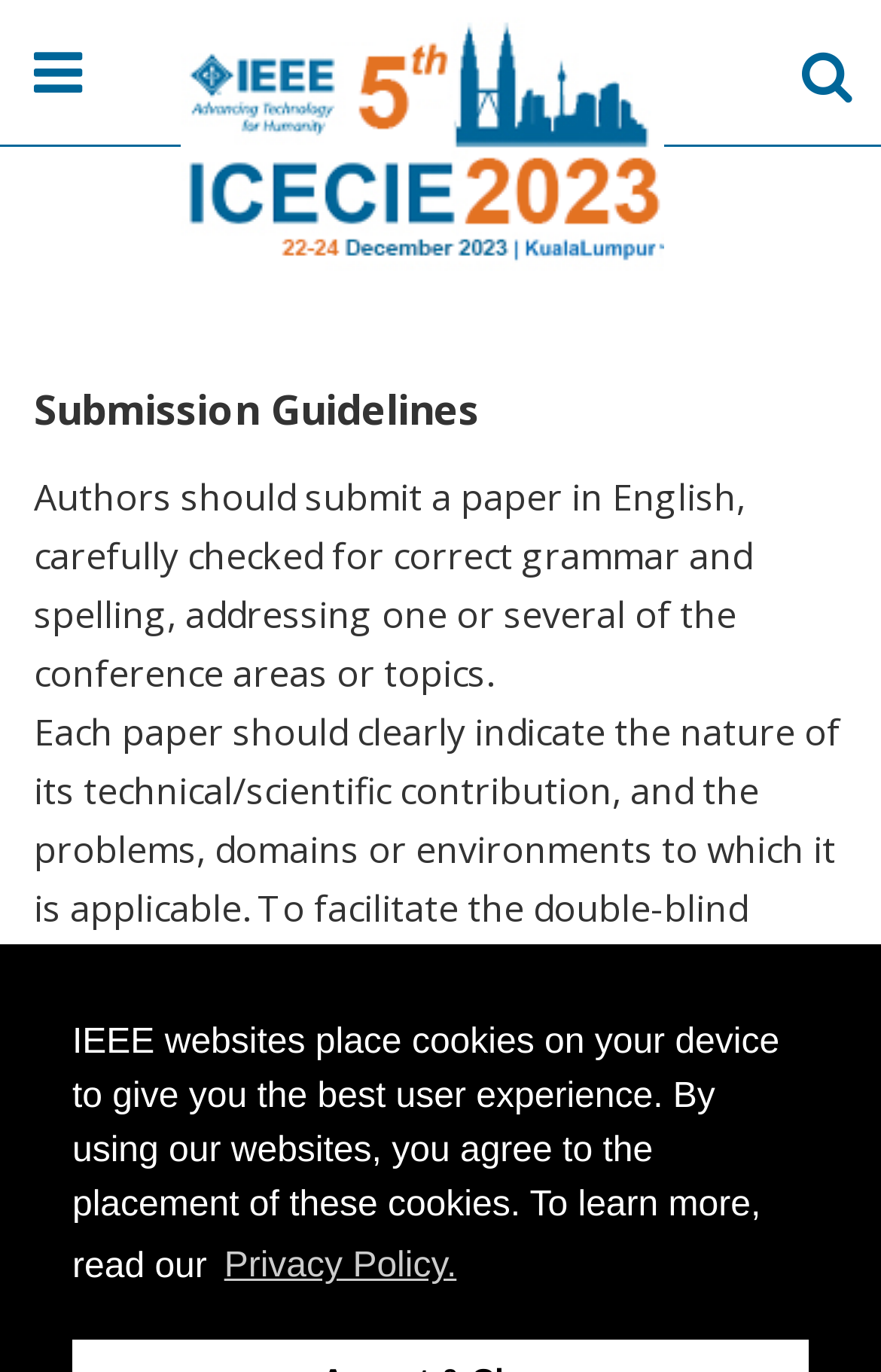Please answer the following question as detailed as possible based on the image: 
What is the purpose of the conference?

Each paper should clearly indicate the nature of its technical/scientific contribution, and the problems, domains or environments to which it is applicable, addressing one or several of the conference areas or topics.